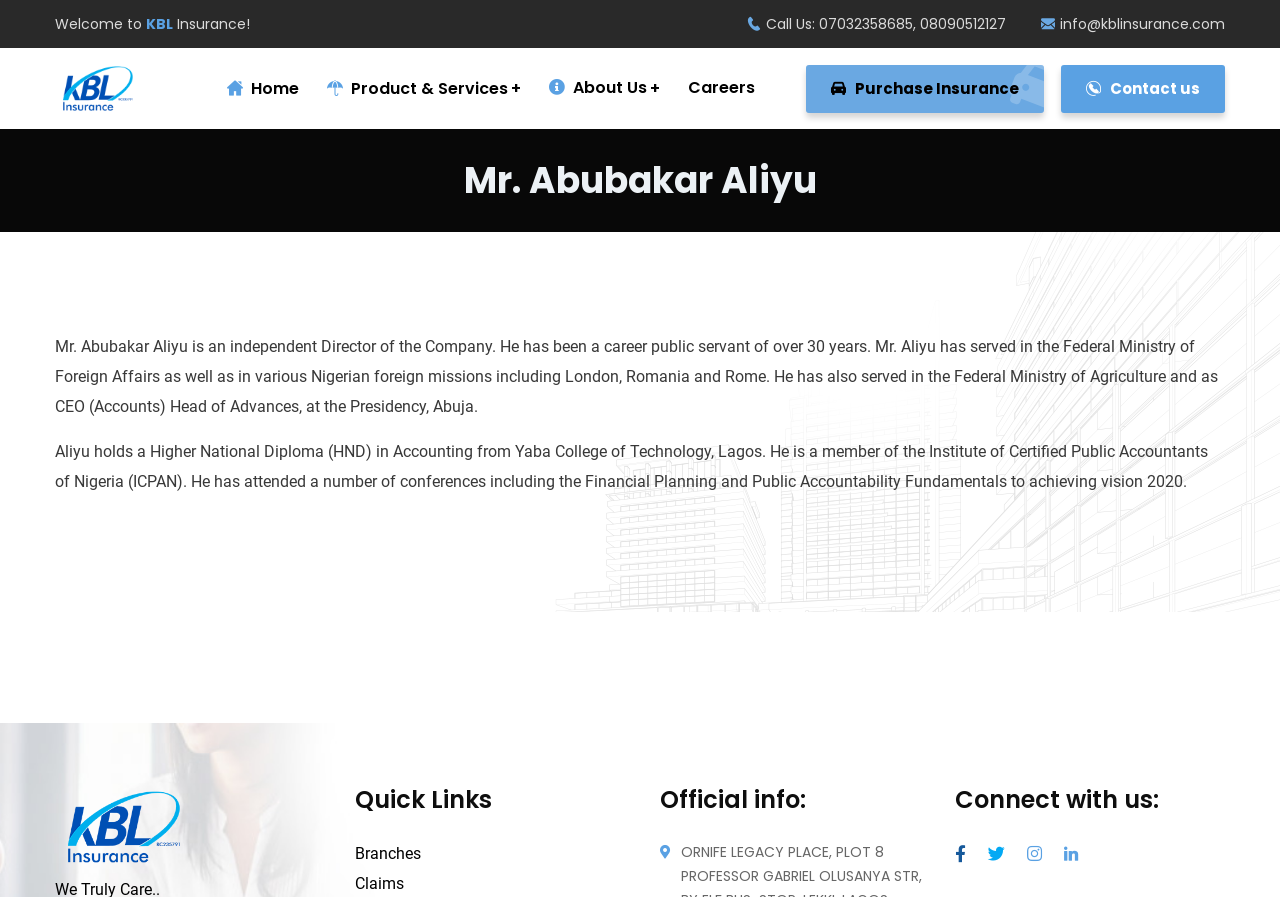Find the bounding box coordinates for the element that must be clicked to complete the instruction: "Click Contact us". The coordinates should be four float numbers between 0 and 1, indicated as [left, top, right, bottom].

[0.829, 0.072, 0.957, 0.126]